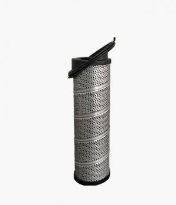What quality standards does the filter adhere to?
Can you provide an in-depth and detailed response to the question?

The filter adheres to international ISO quality standards, which emphasizes its reliability and efficiency in filtration, ensuring that it meets the required standards for performance and quality in hydraulic systems.